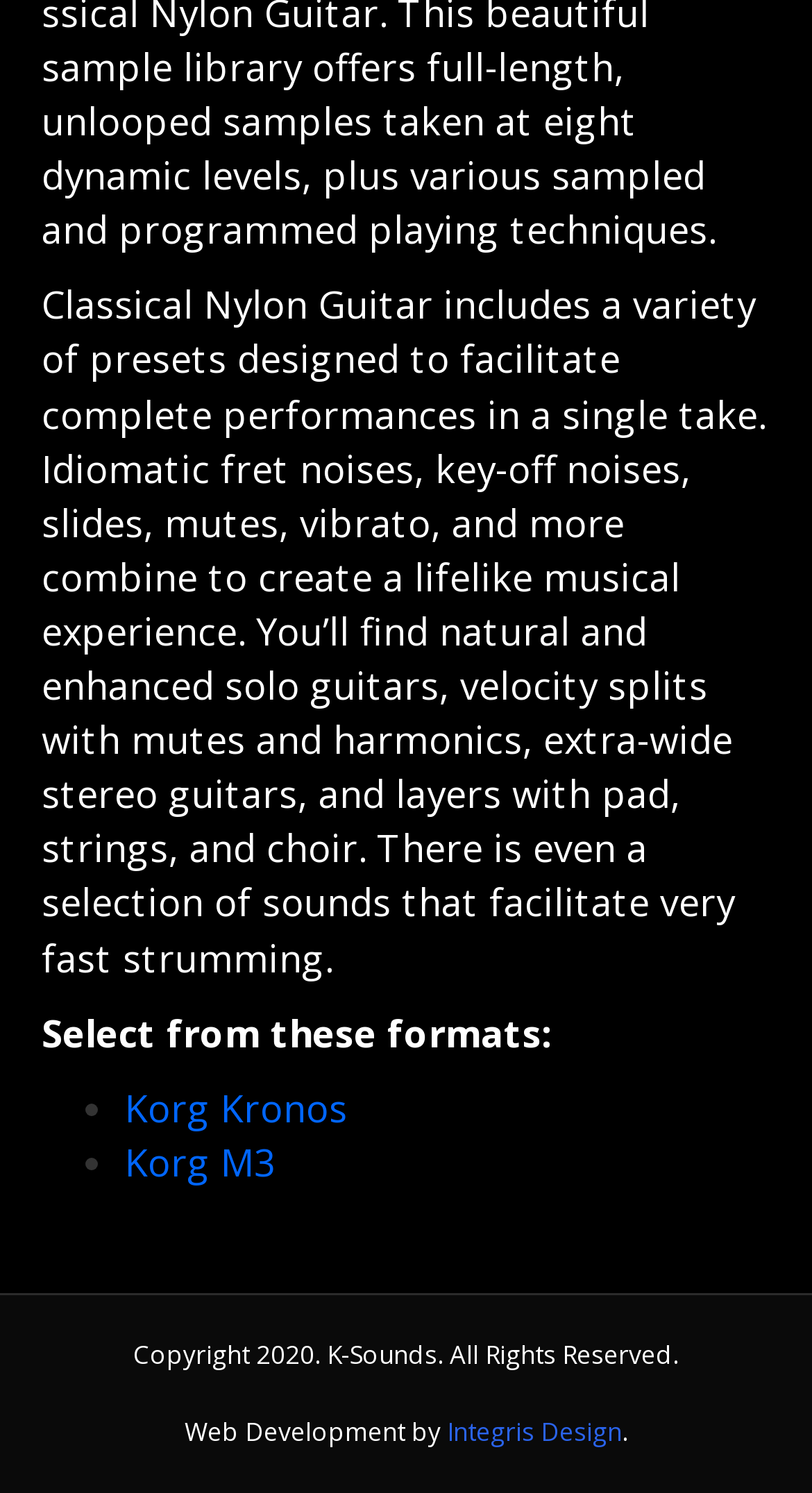Identify the bounding box coordinates for the UI element mentioned here: "Korg M3". Provide the coordinates as four float values between 0 and 1, i.e., [left, top, right, bottom].

[0.154, 0.761, 0.338, 0.795]